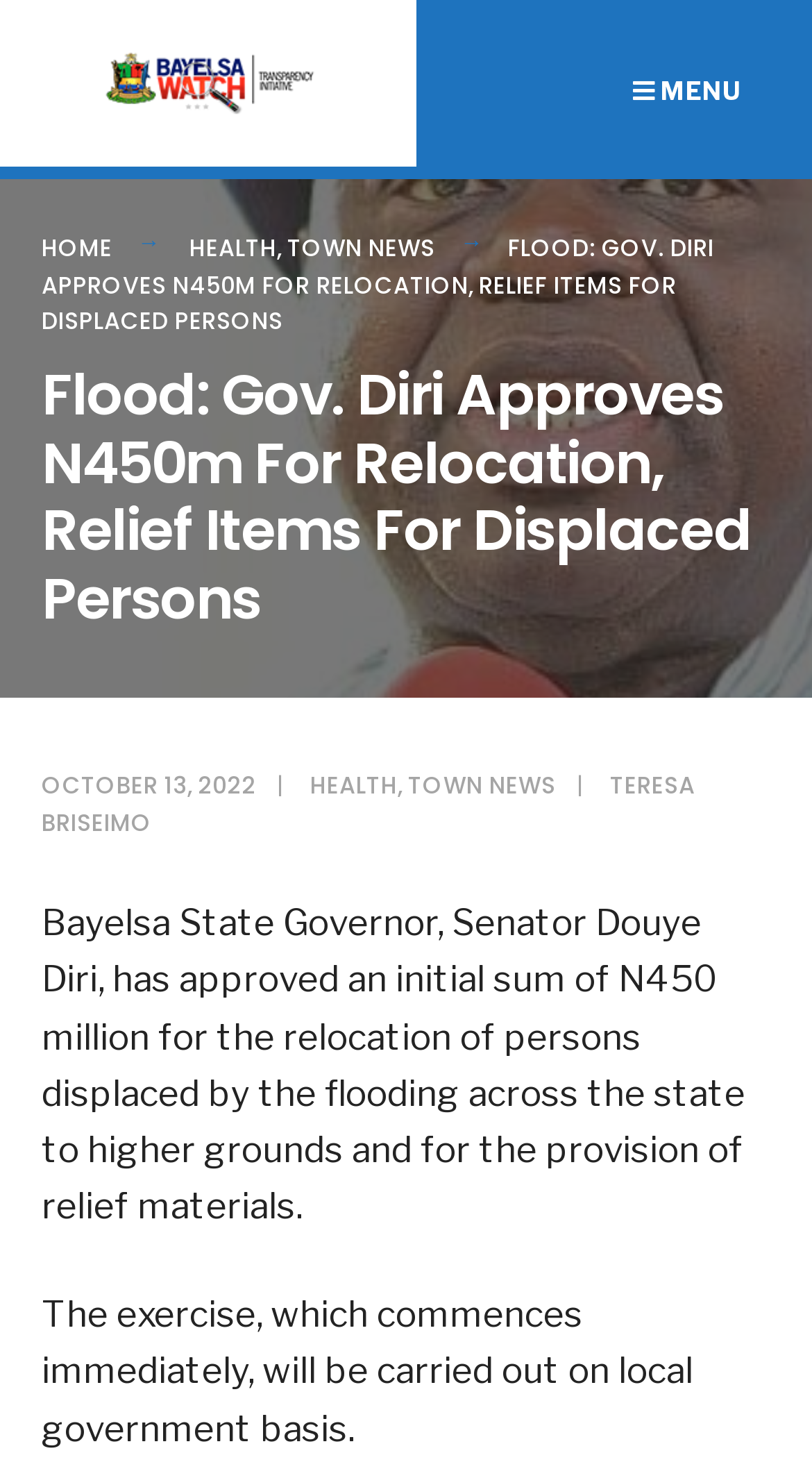Kindly determine the bounding box coordinates of the area that needs to be clicked to fulfill this instruction: "close search window".

[0.872, 0.043, 0.923, 0.071]